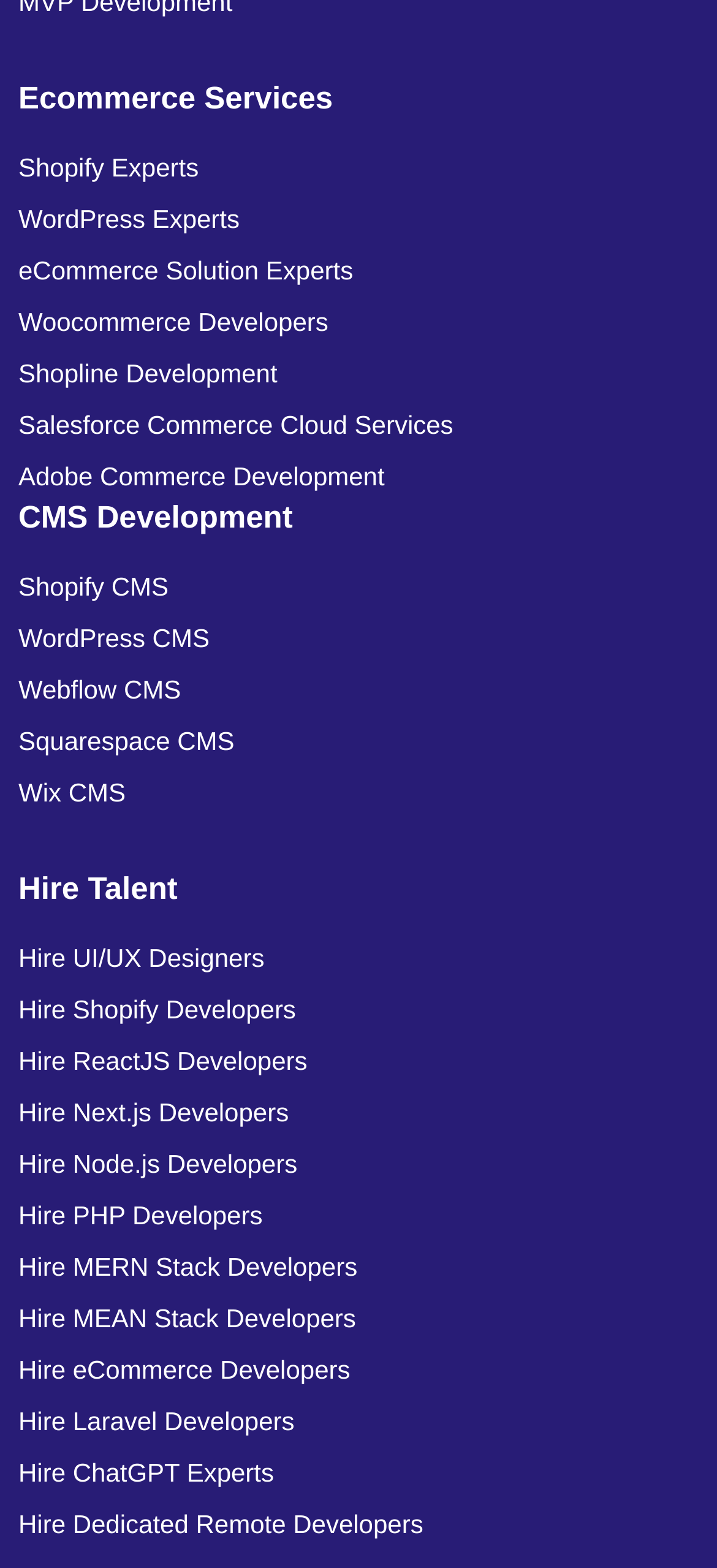Please provide a one-word or phrase answer to the question: 
What is the last type of developers that can be hired?

Dedicated Remote Developers